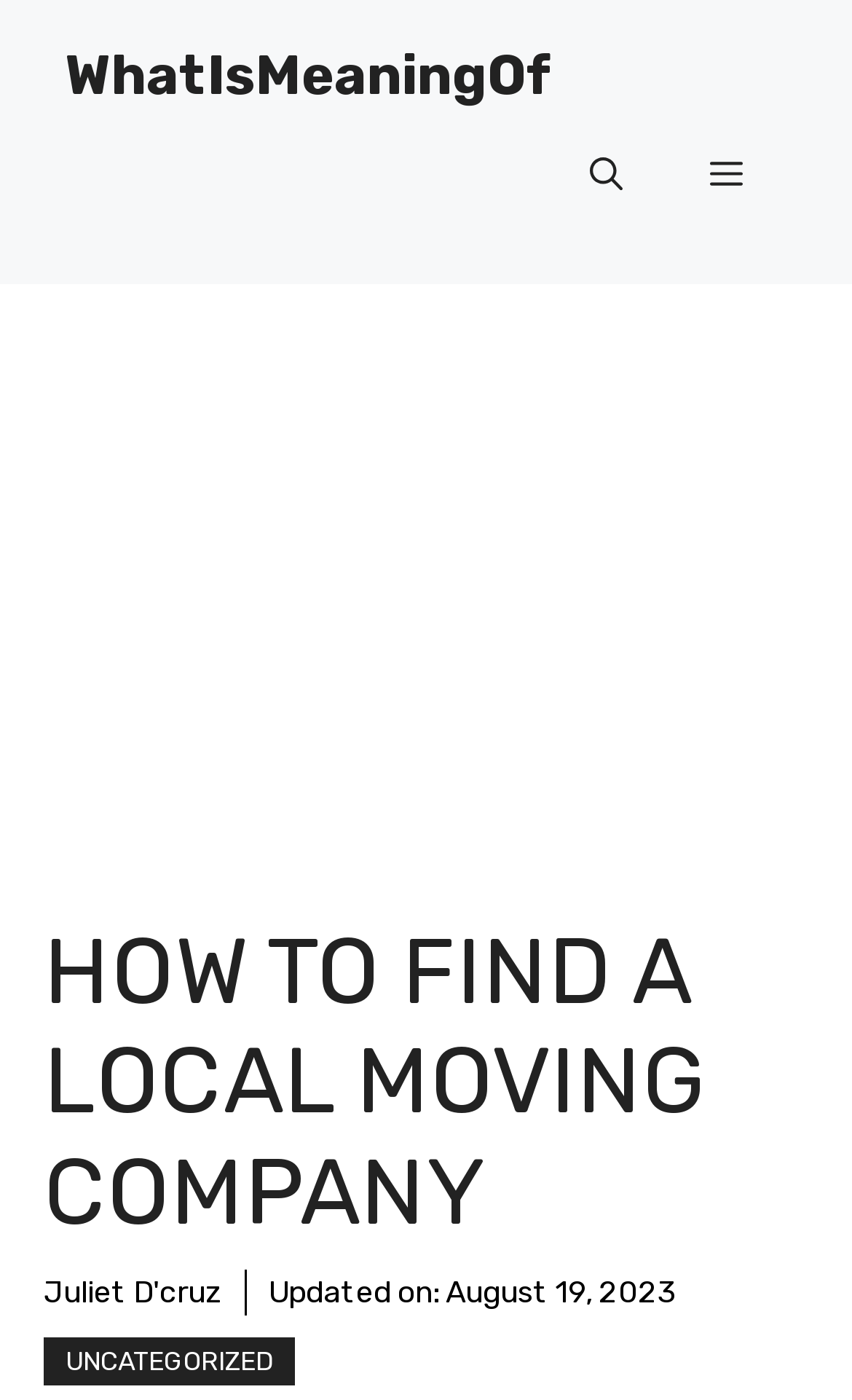Give a concise answer using one word or a phrase to the following question:
What is the category of the article?

UNCATEGORIZED